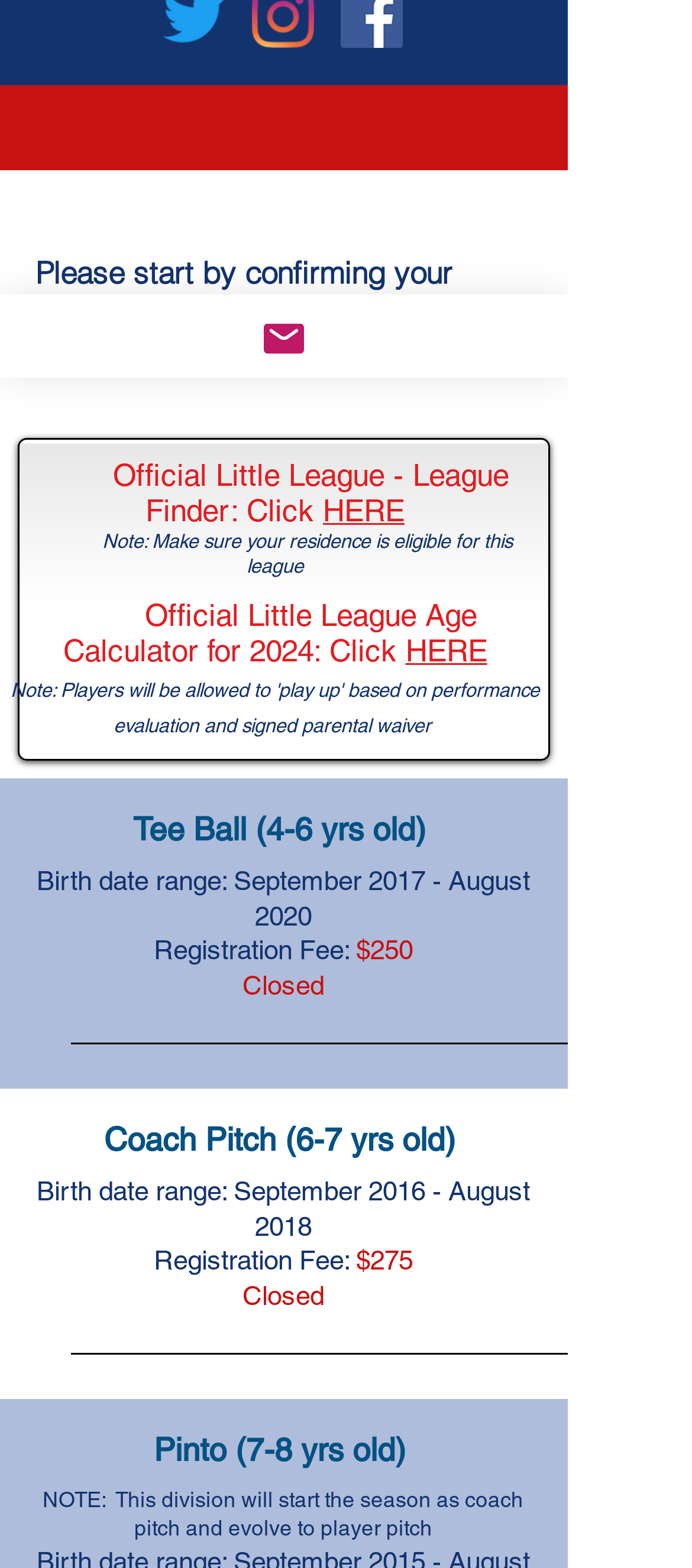Find the UI element described as: "Email" and predict its bounding box coordinates. Ensure the coordinates are four float numbers between 0 and 1, [left, top, right, bottom].

[0.0, 0.188, 0.821, 0.241]